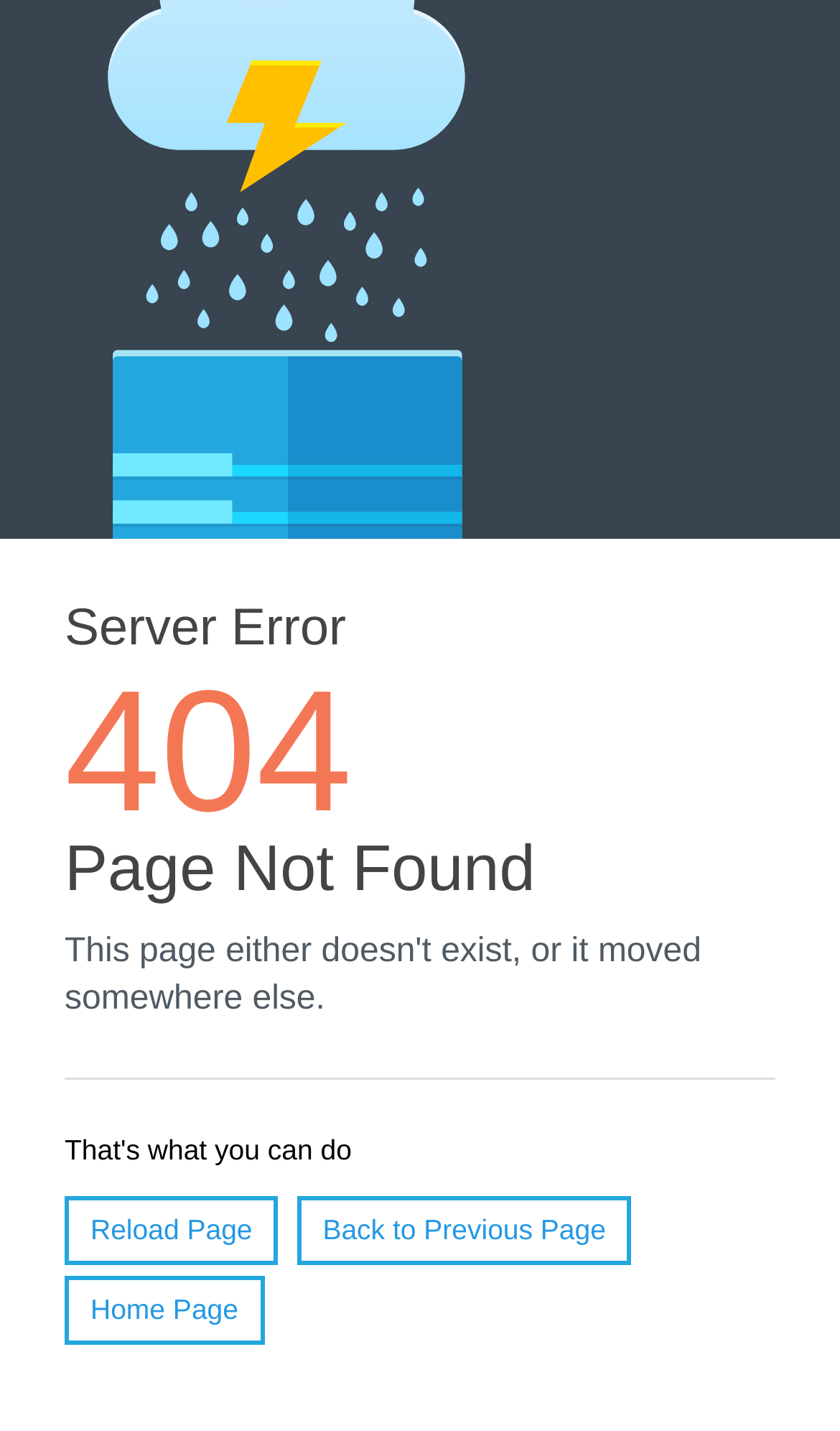Identify the bounding box of the UI element that matches this description: "Back to Previous Page".

[0.353, 0.836, 0.752, 0.884]